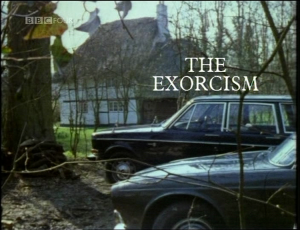What is the setting of the scene?
Provide a thorough and detailed answer to the question.

The caption describes the driveway as 'rustic' and 'leaf-strewn', which implies a rural or countryside setting. The presence of trees and a quaint cottage in the background also supports this conclusion.